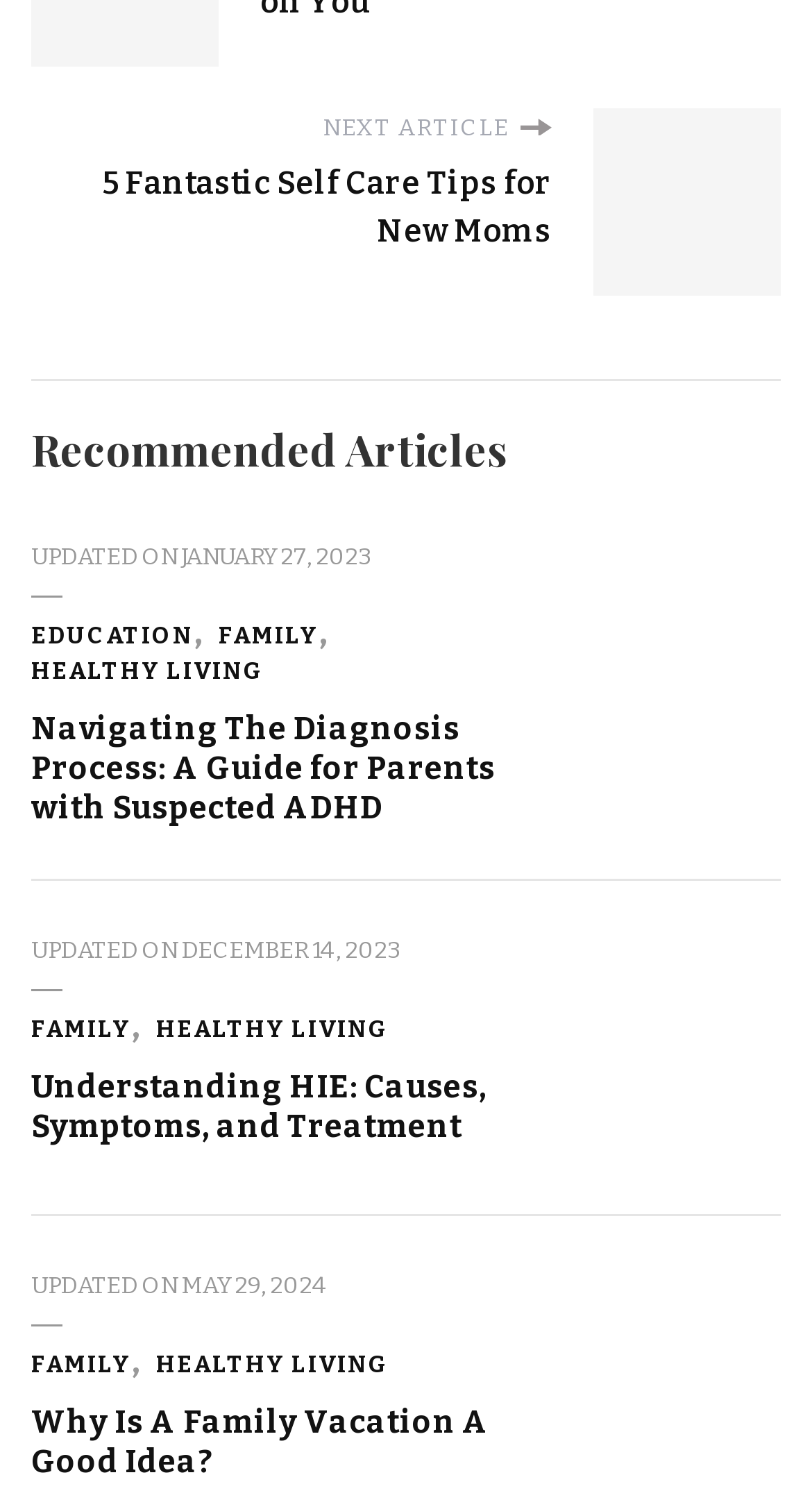Please identify the bounding box coordinates of the element I need to click to follow this instruction: "Read the article about self care tips for new moms".

[0.038, 0.073, 0.731, 0.198]